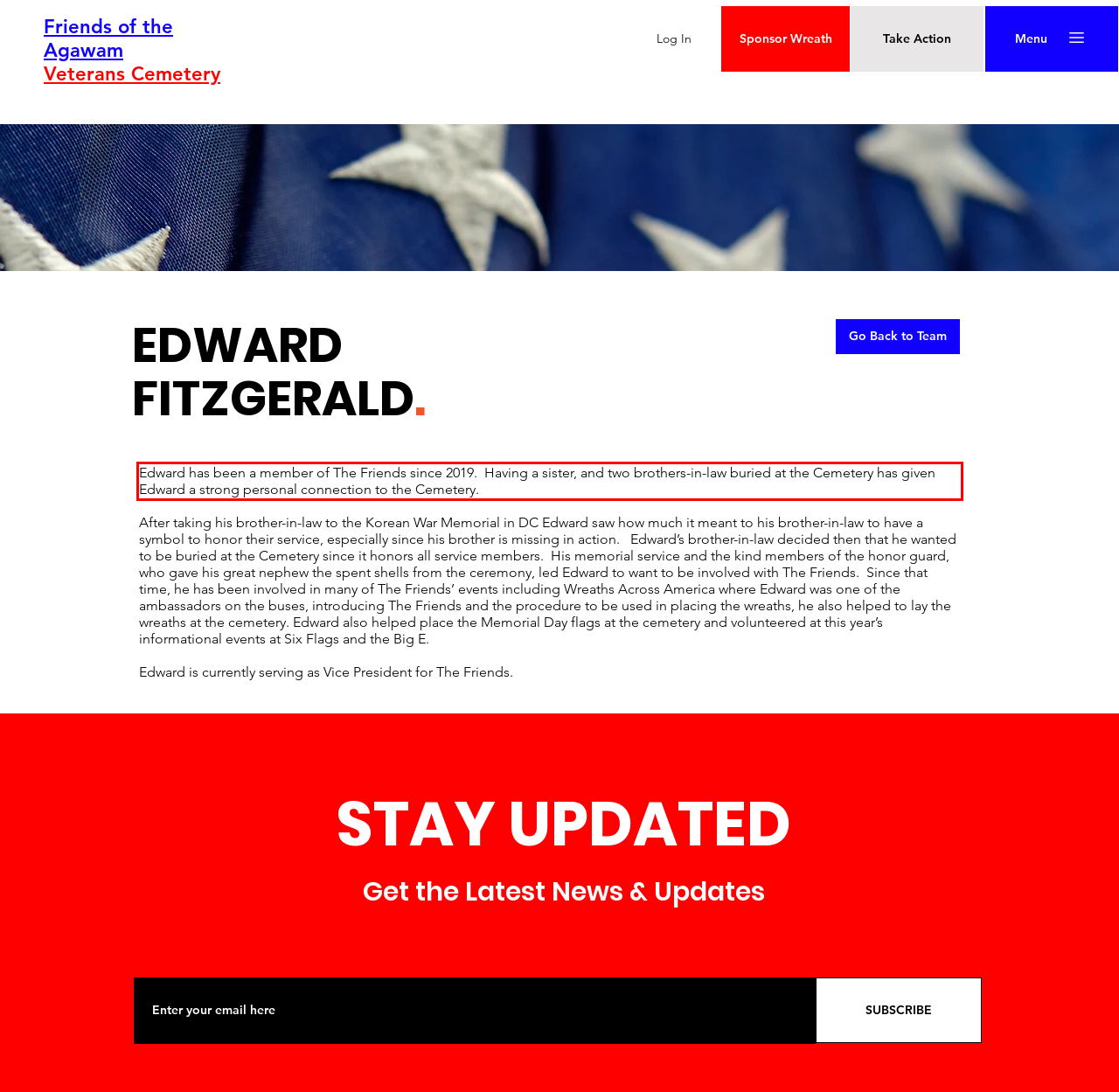Inspect the webpage screenshot that has a red bounding box and use OCR technology to read and display the text inside the red bounding box.

Edward has been a member of The Friends since 2019. Having a sister, and two brothers-in-law buried at the Cemetery has given Edward a strong personal connection to the Cemetery.